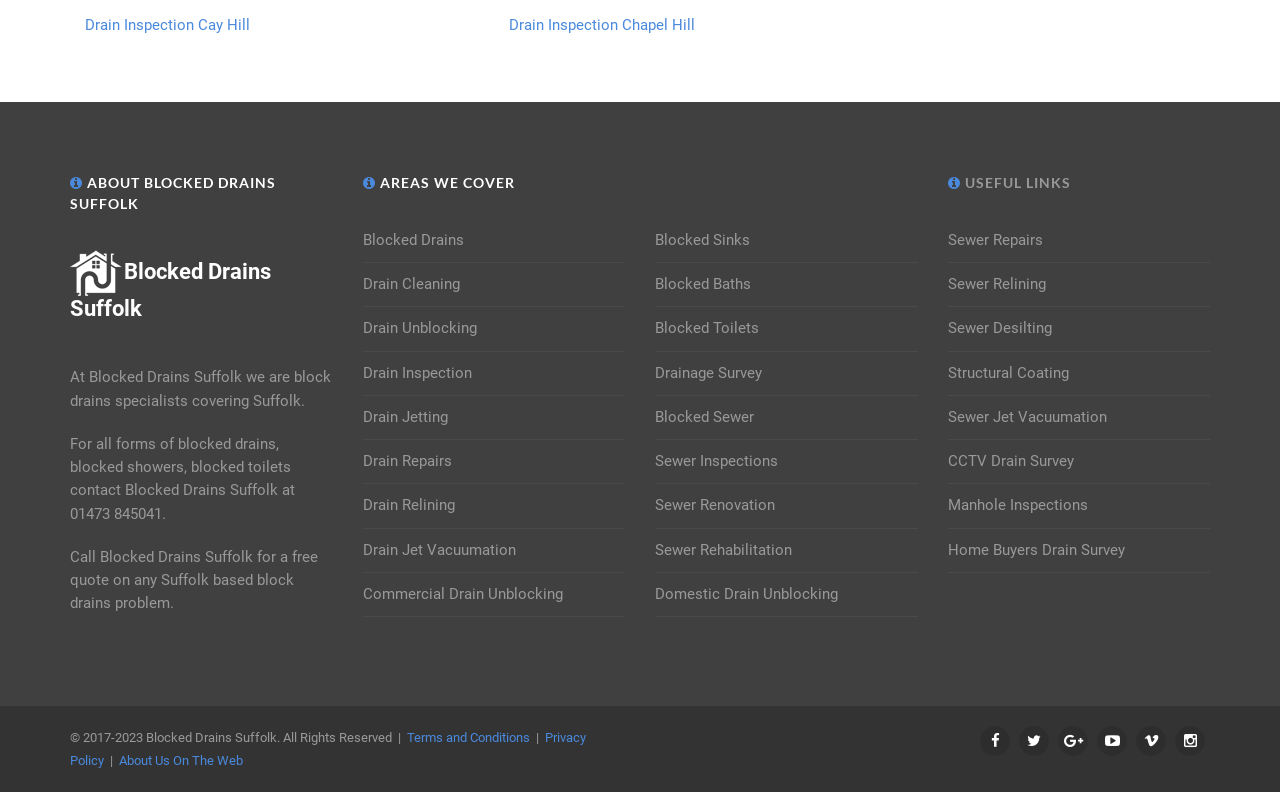Identify the bounding box of the UI component described as: "Drain Jet Vacuumation".

[0.283, 0.68, 0.403, 0.709]